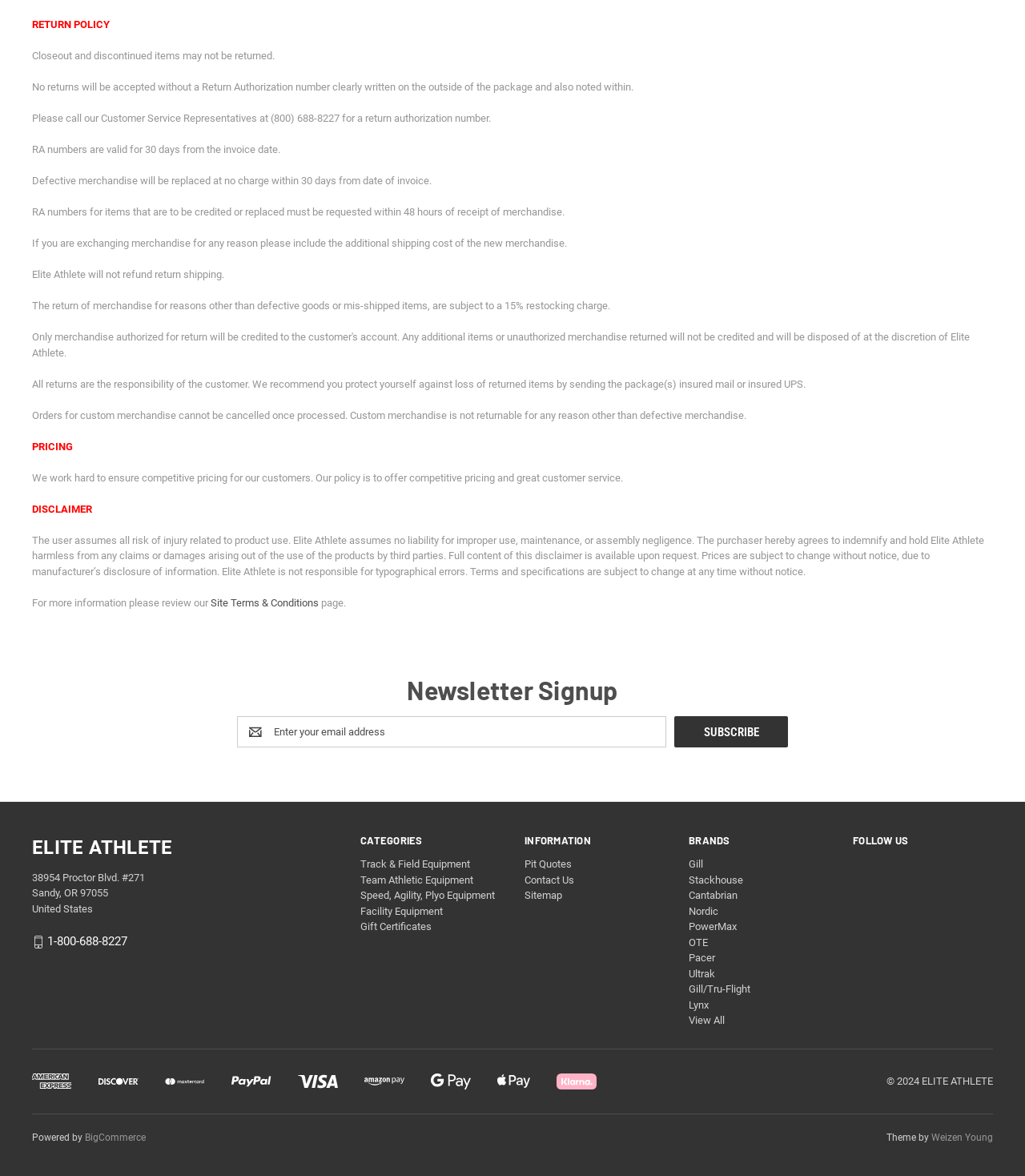Predict the bounding box coordinates of the area that should be clicked to accomplish the following instruction: "Subscribe to the newsletter". The bounding box coordinates should consist of four float numbers between 0 and 1, i.e., [left, top, right, bottom].

[0.658, 0.609, 0.769, 0.636]